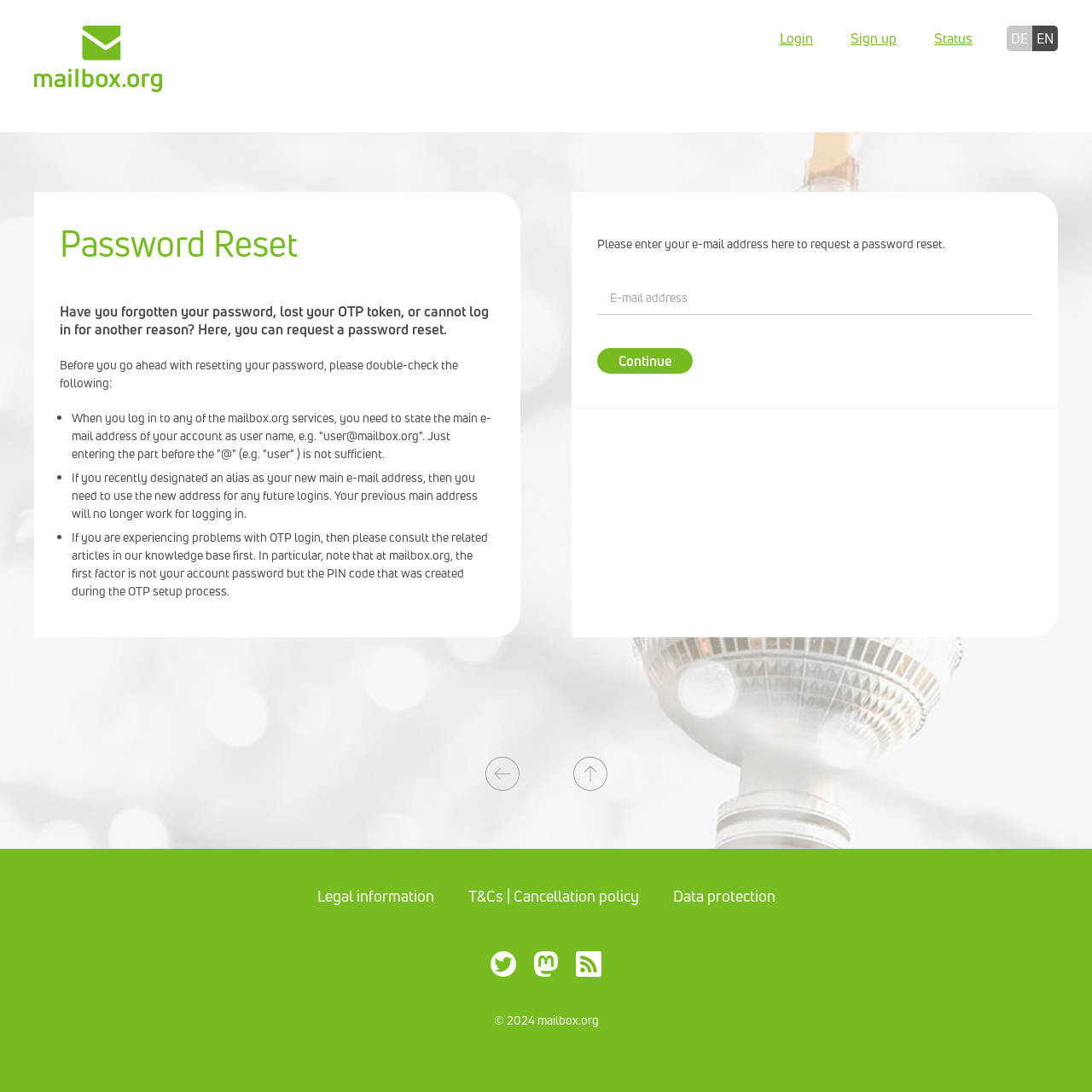What is the language of the webpage?
Refer to the image and give a detailed answer to the query.

The webpage contains English text, and there is a link to switch to German ('DE') at the top right corner, indicating that the default language is English.